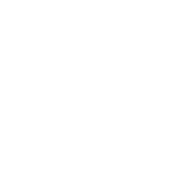Please reply to the following question with a single word or a short phrase:
What is fostered through initiatives like affirmations and celebrations?

Resilience and positivity